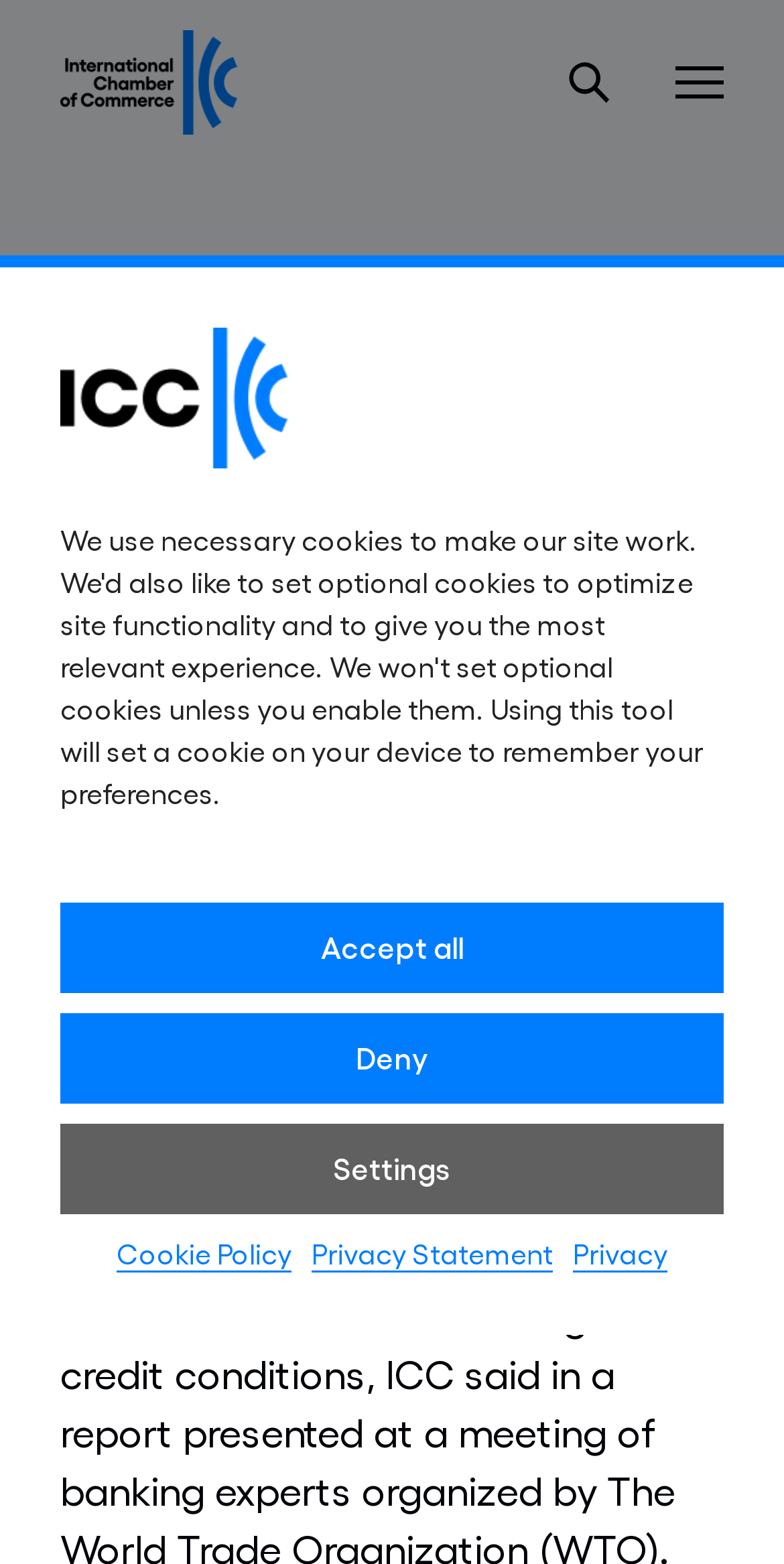Provide the bounding box coordinates of the section that needs to be clicked to accomplish the following instruction: "Click the ICC logo."

[0.077, 0.209, 0.367, 0.299]